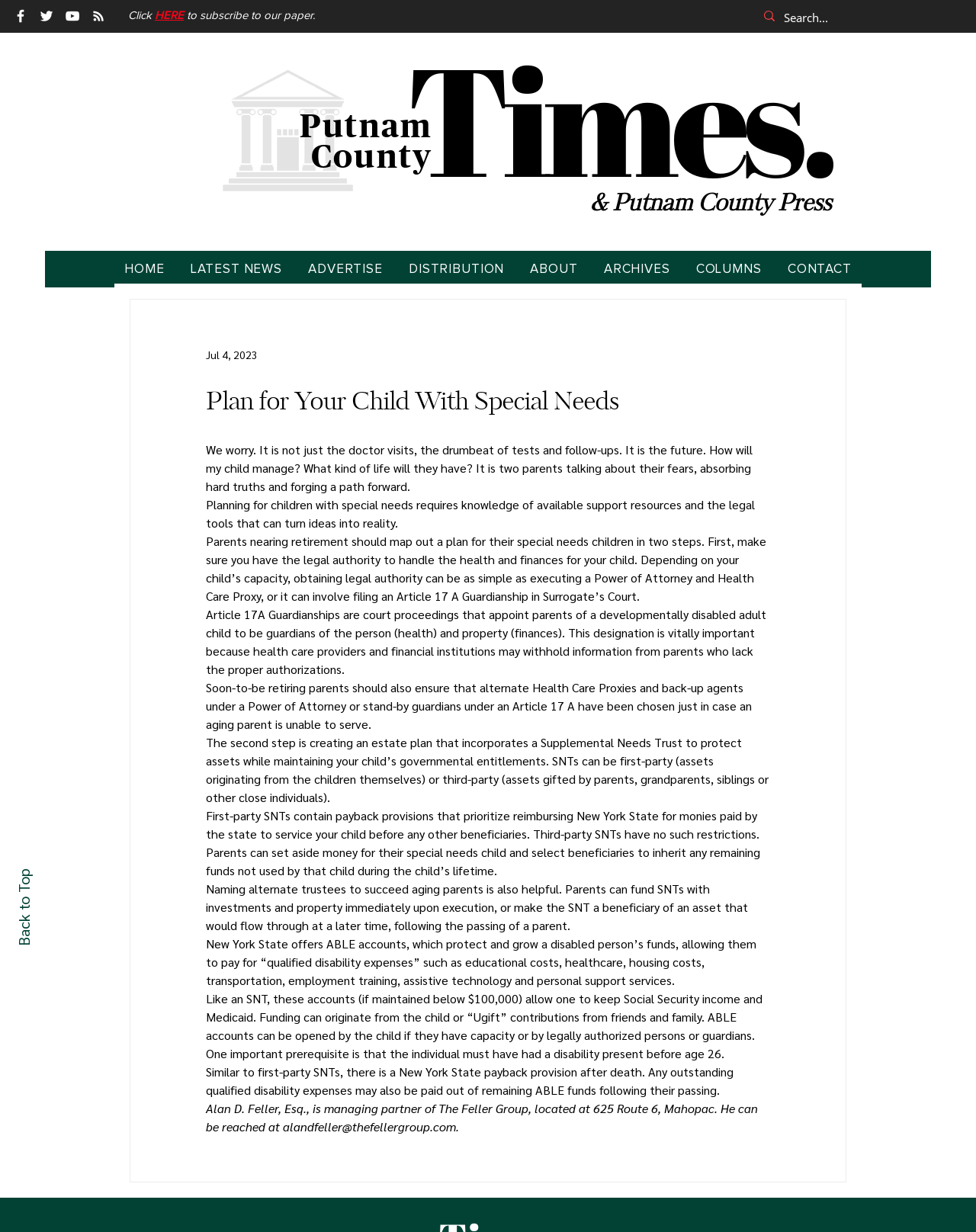Locate the headline of the webpage and generate its content.

Plan for Your Child With Special Needs